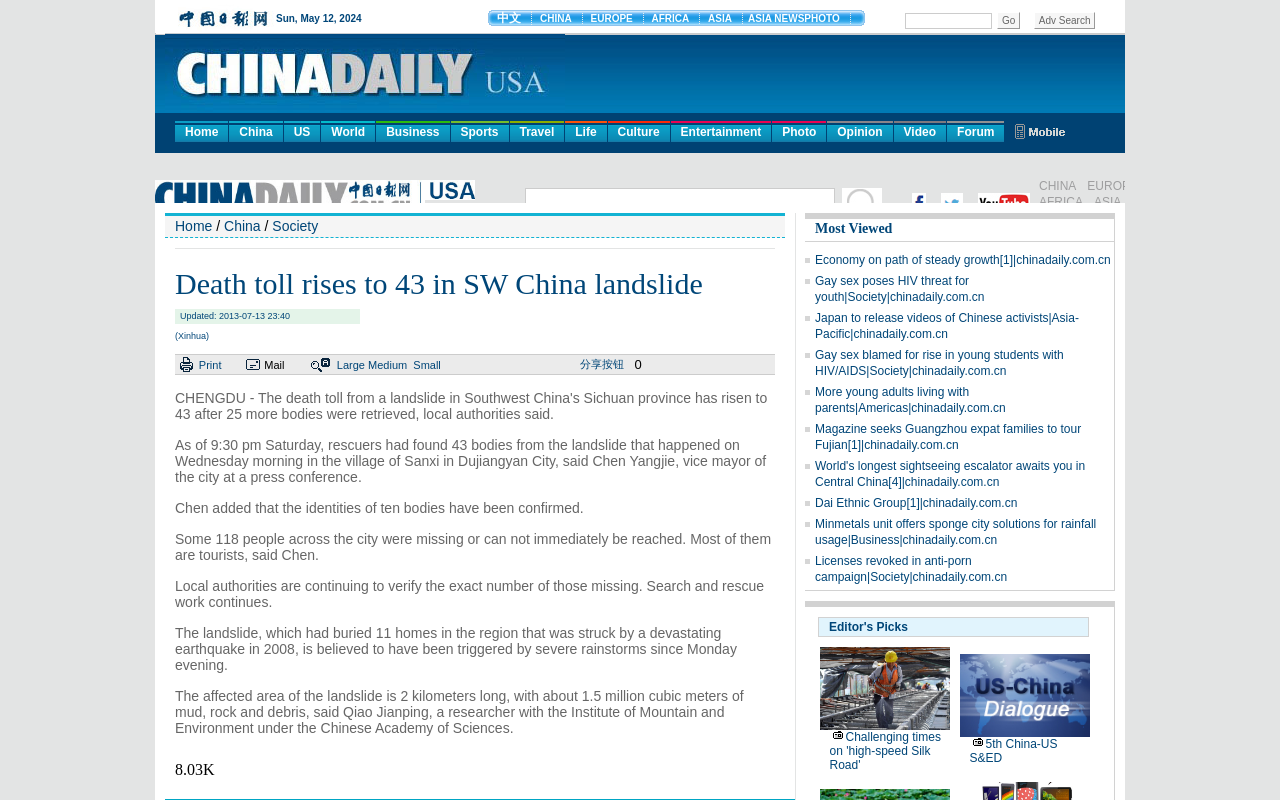Based on the element description "Licenses revoked in anti-porn campaign|Society|chinadaily.com.cn", predict the bounding box coordinates of the UI element.

[0.637, 0.692, 0.787, 0.73]